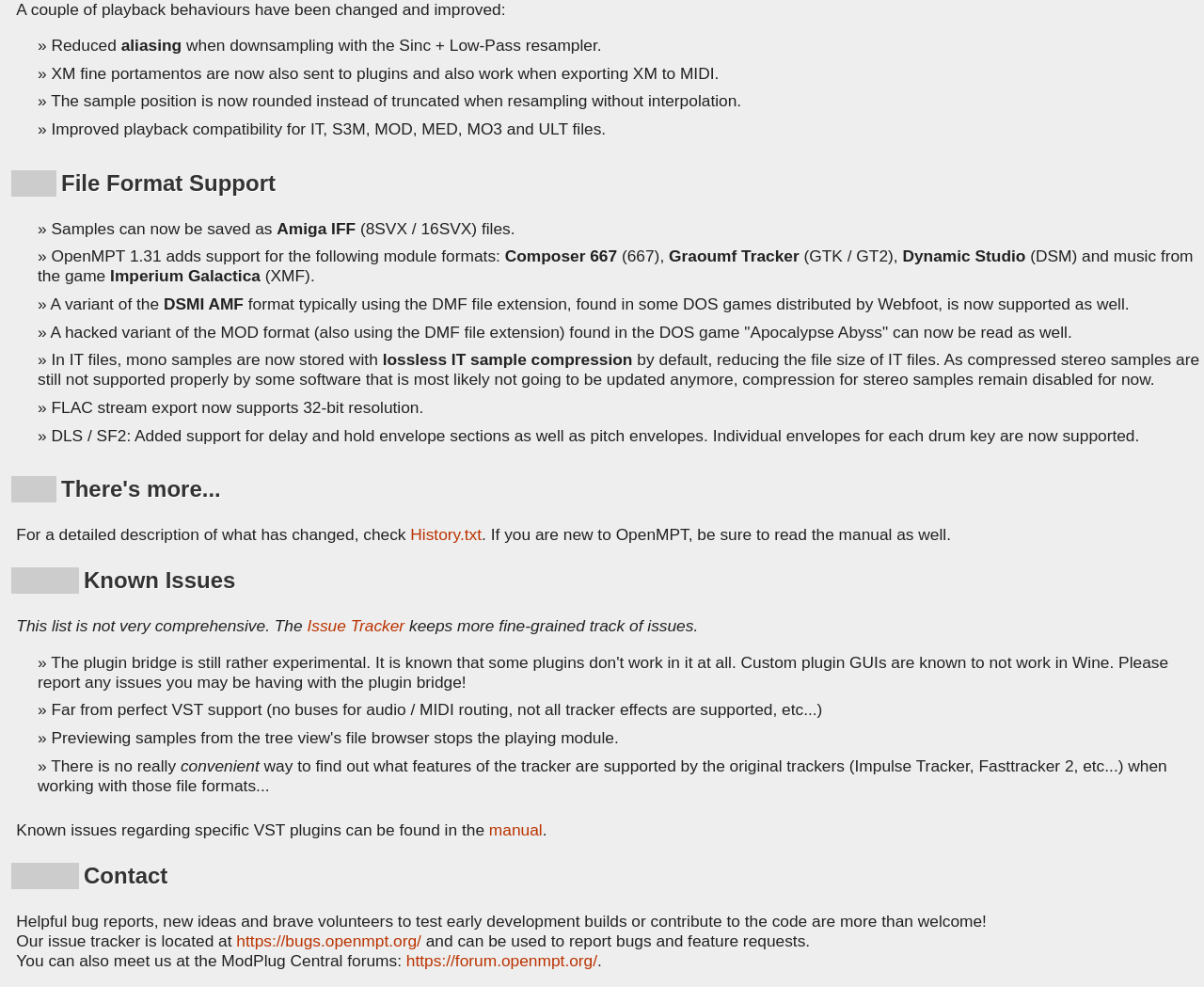Please determine the bounding box coordinates for the UI element described as: "Send".

None